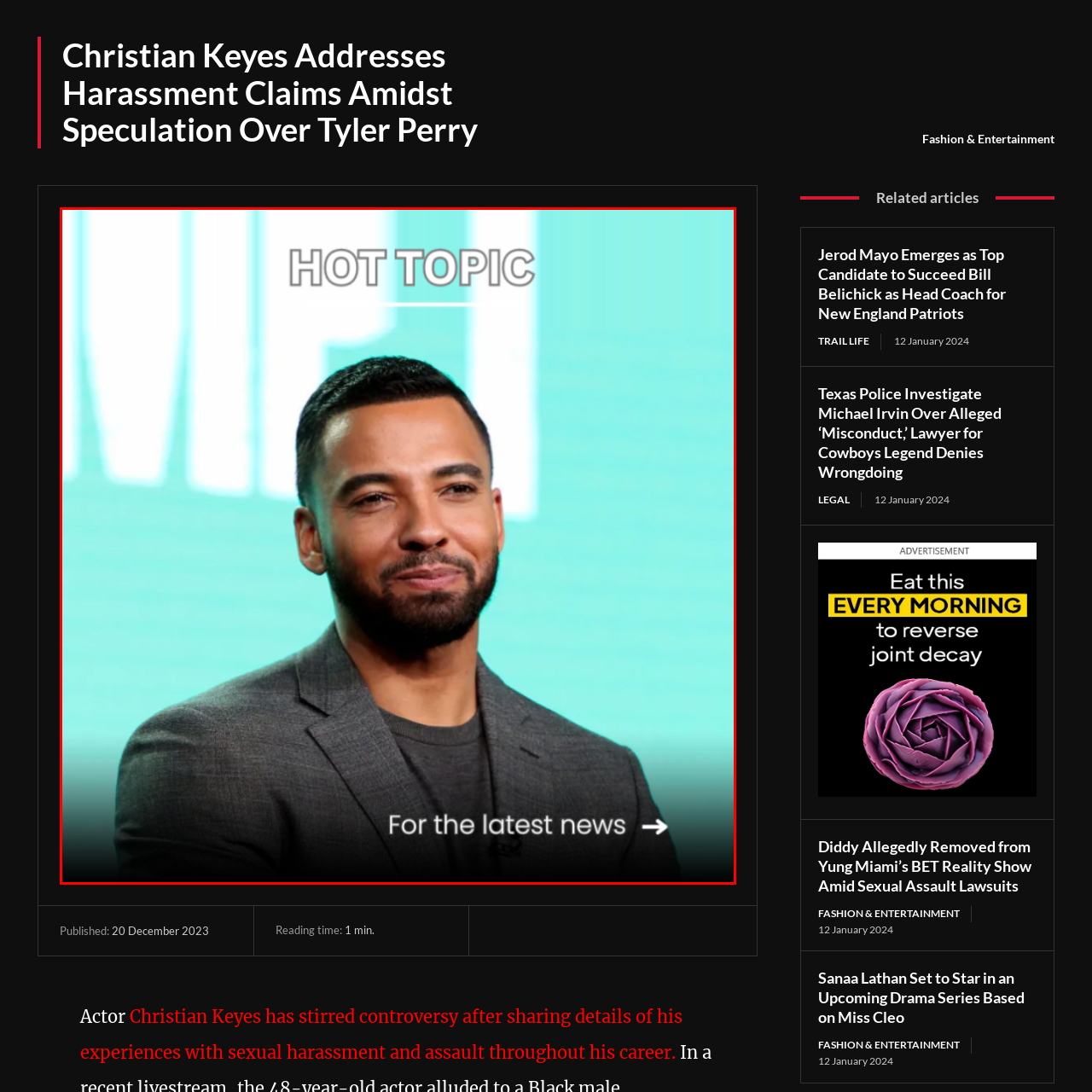View the section of the image outlined in red, What is written on the overlaying text? Provide your response in a single word or brief phrase.

HOT TOPIC